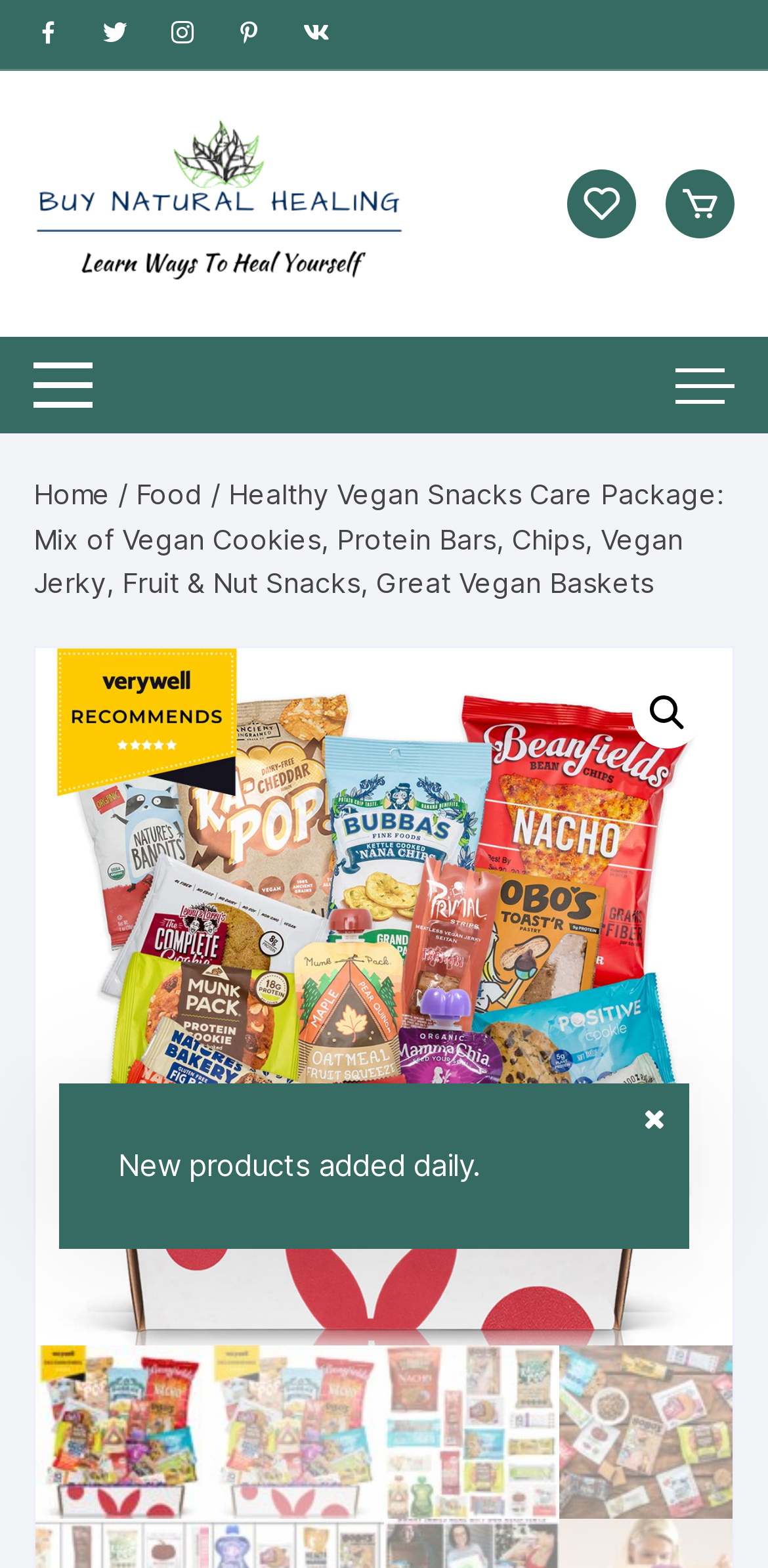Reply to the question with a single word or phrase:
What is the text above the product image?

New products added daily.